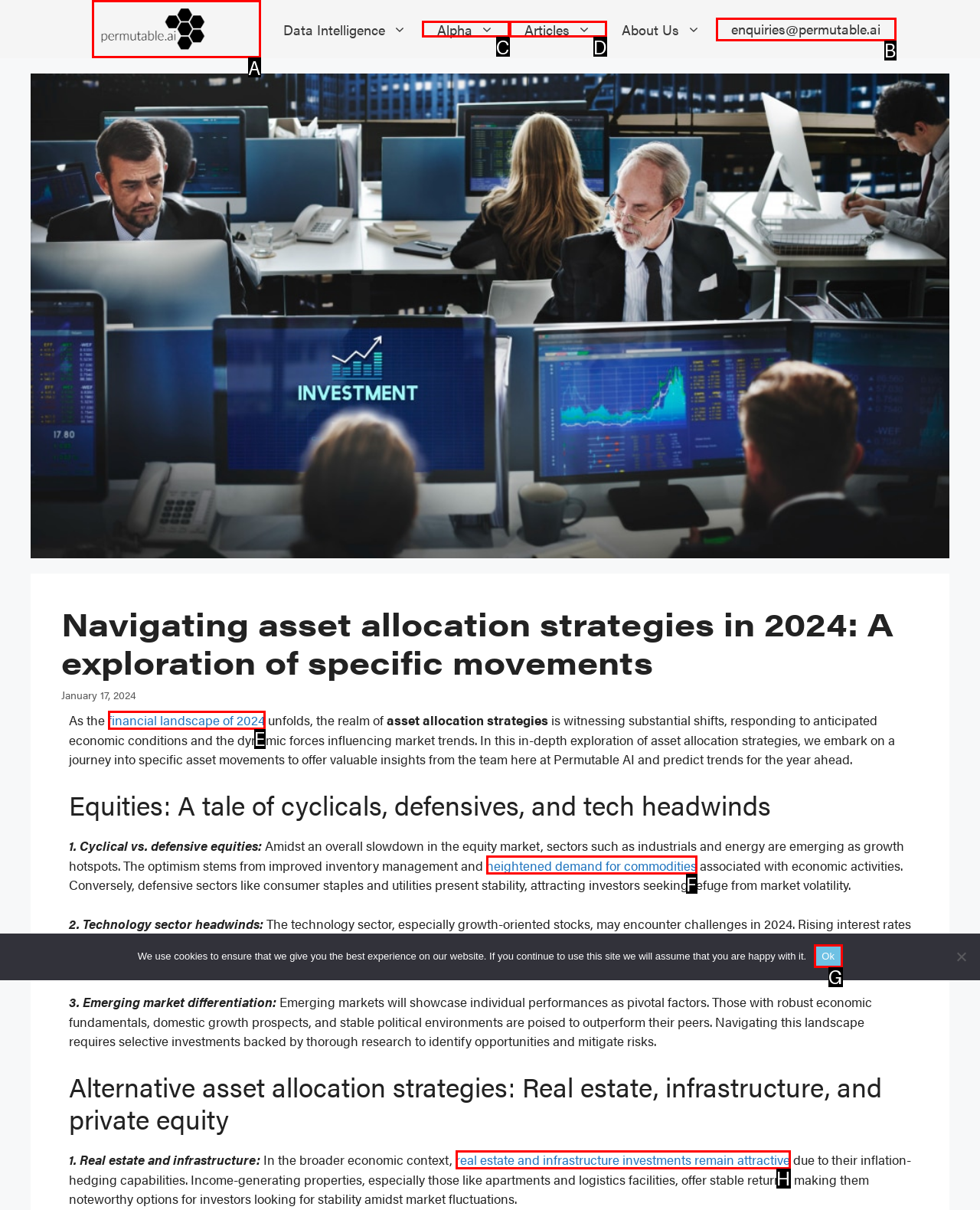Determine which option should be clicked to carry out this task: Click Permutable link
State the letter of the correct choice from the provided options.

A